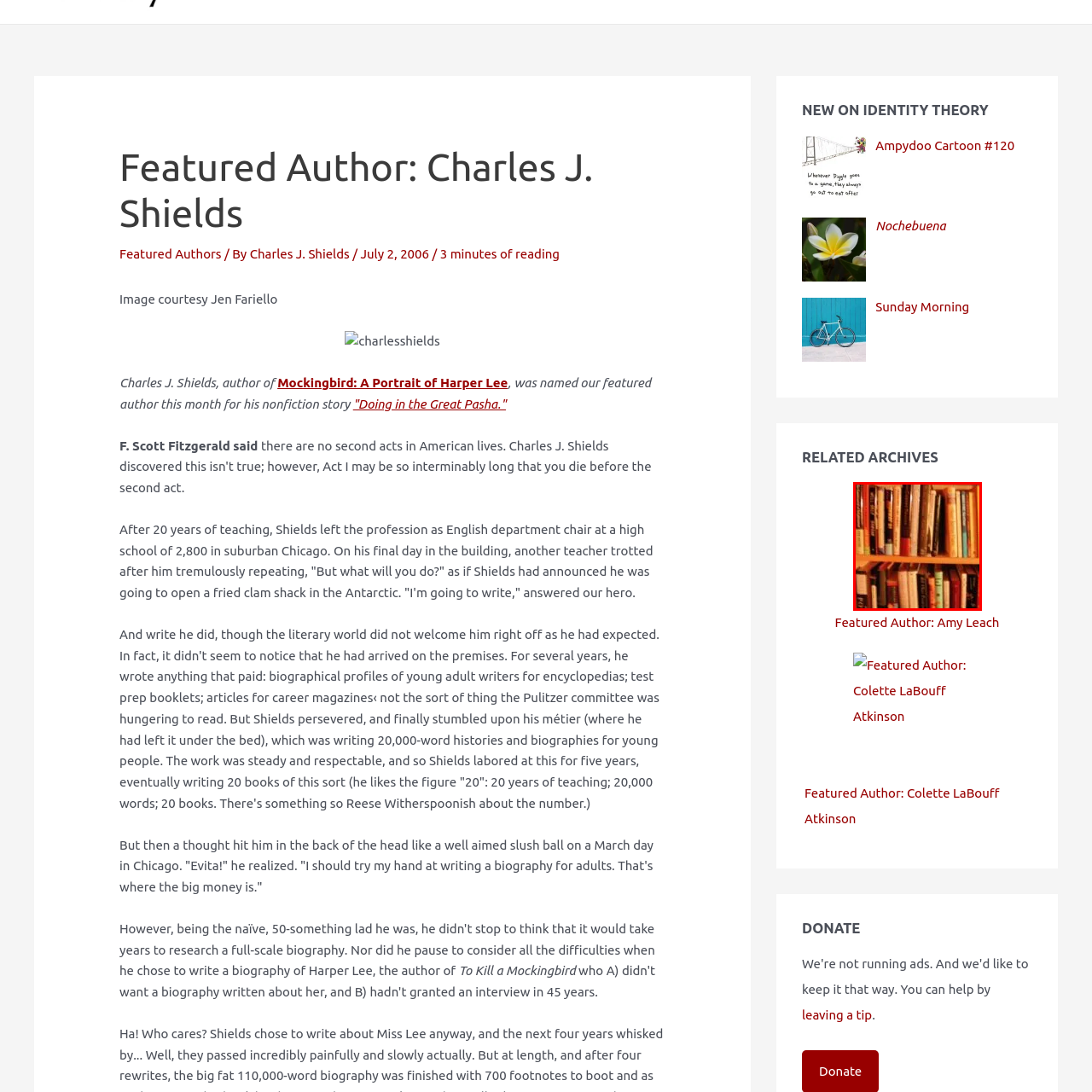What is reflected by the range of colors and titles on the book spines?
Observe the image inside the red bounding box and answer the question using only one word or a short phrase.

Various genres and subjects